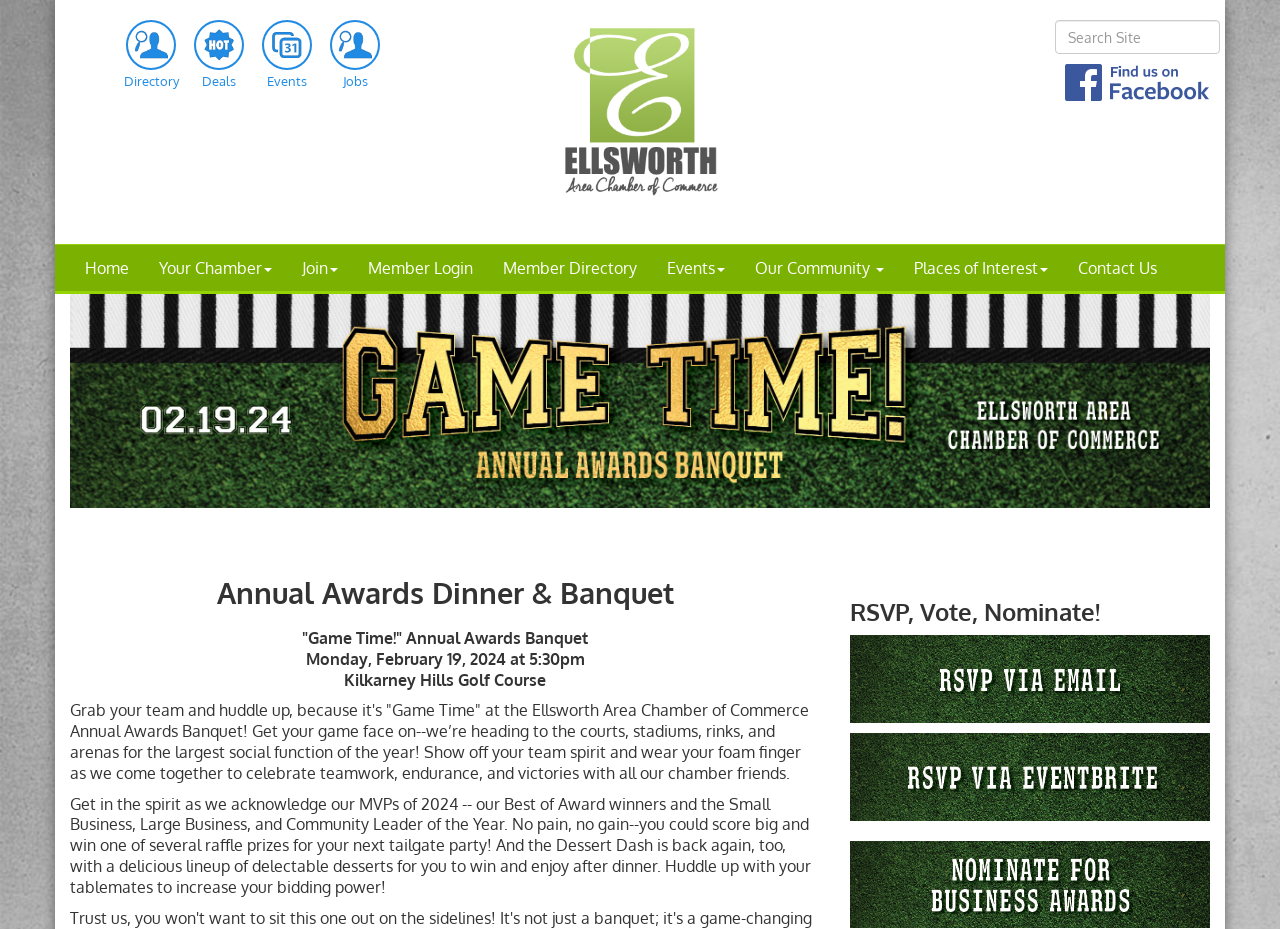Can you find the bounding box coordinates for the element that needs to be clicked to execute this instruction: "Share this page"? The coordinates should be given as four float numbers between 0 and 1, i.e., [left, top, right, bottom].

None